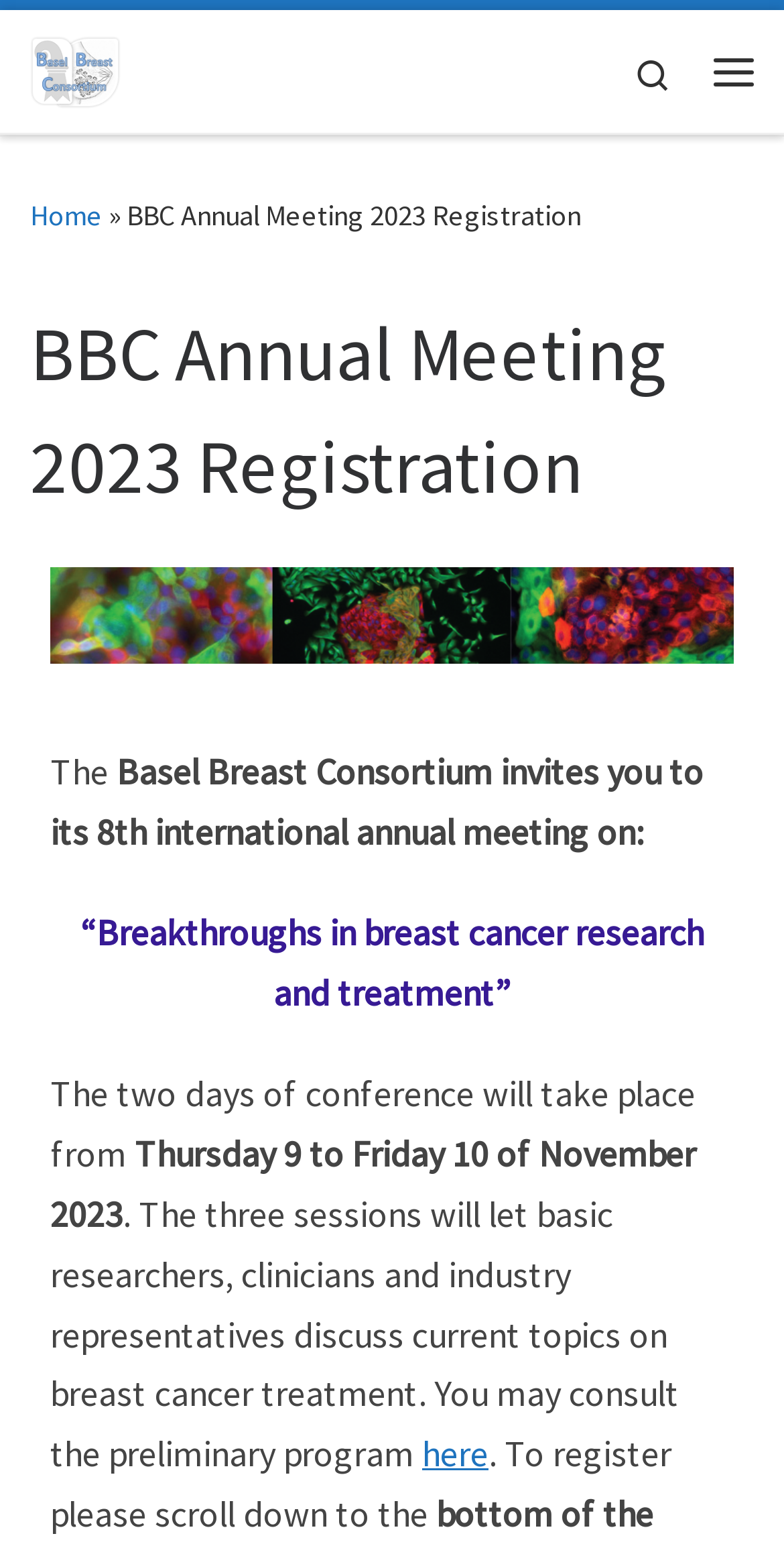Respond with a single word or phrase:
What is the purpose of the three sessions?

To discuss current topics on breast cancer treatment